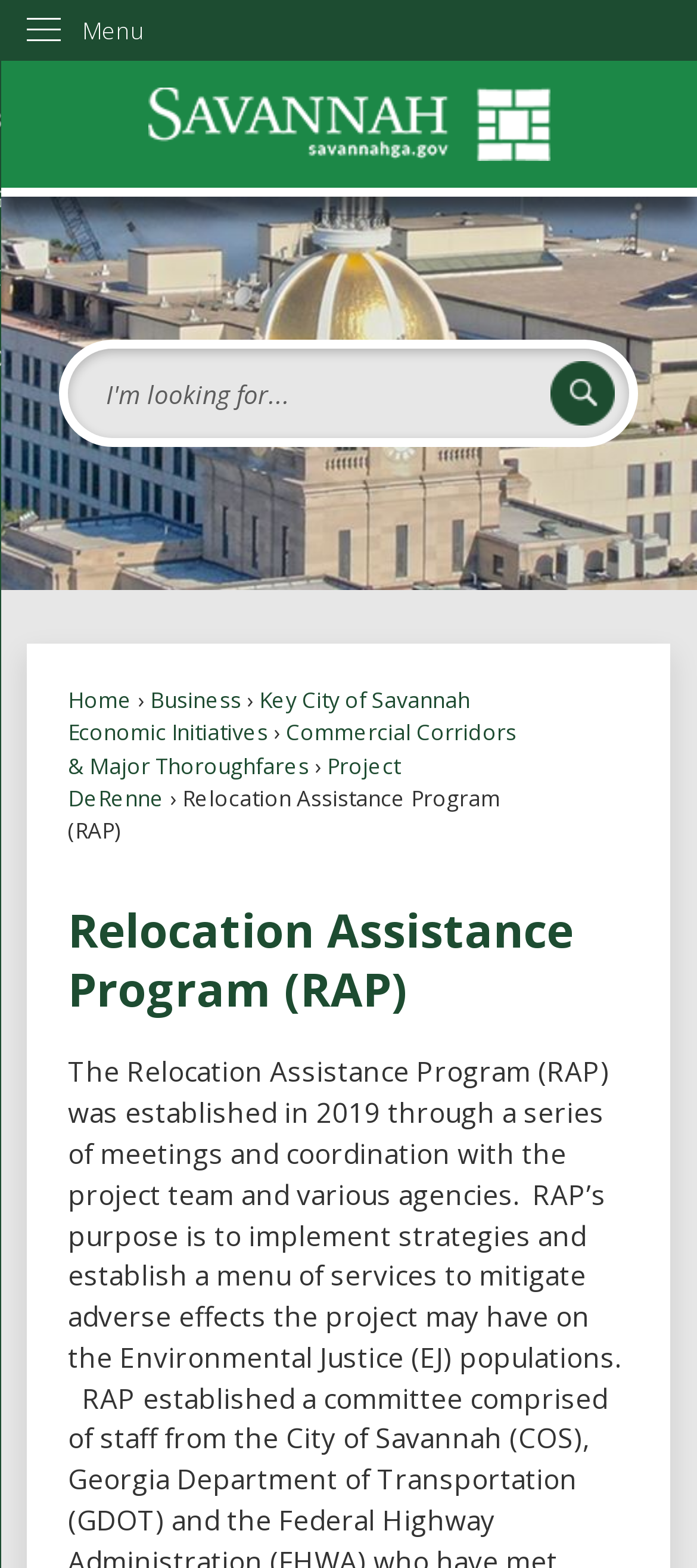Kindly determine the bounding box coordinates for the area that needs to be clicked to execute this instruction: "View Project DeRenne".

[0.097, 0.478, 0.574, 0.519]